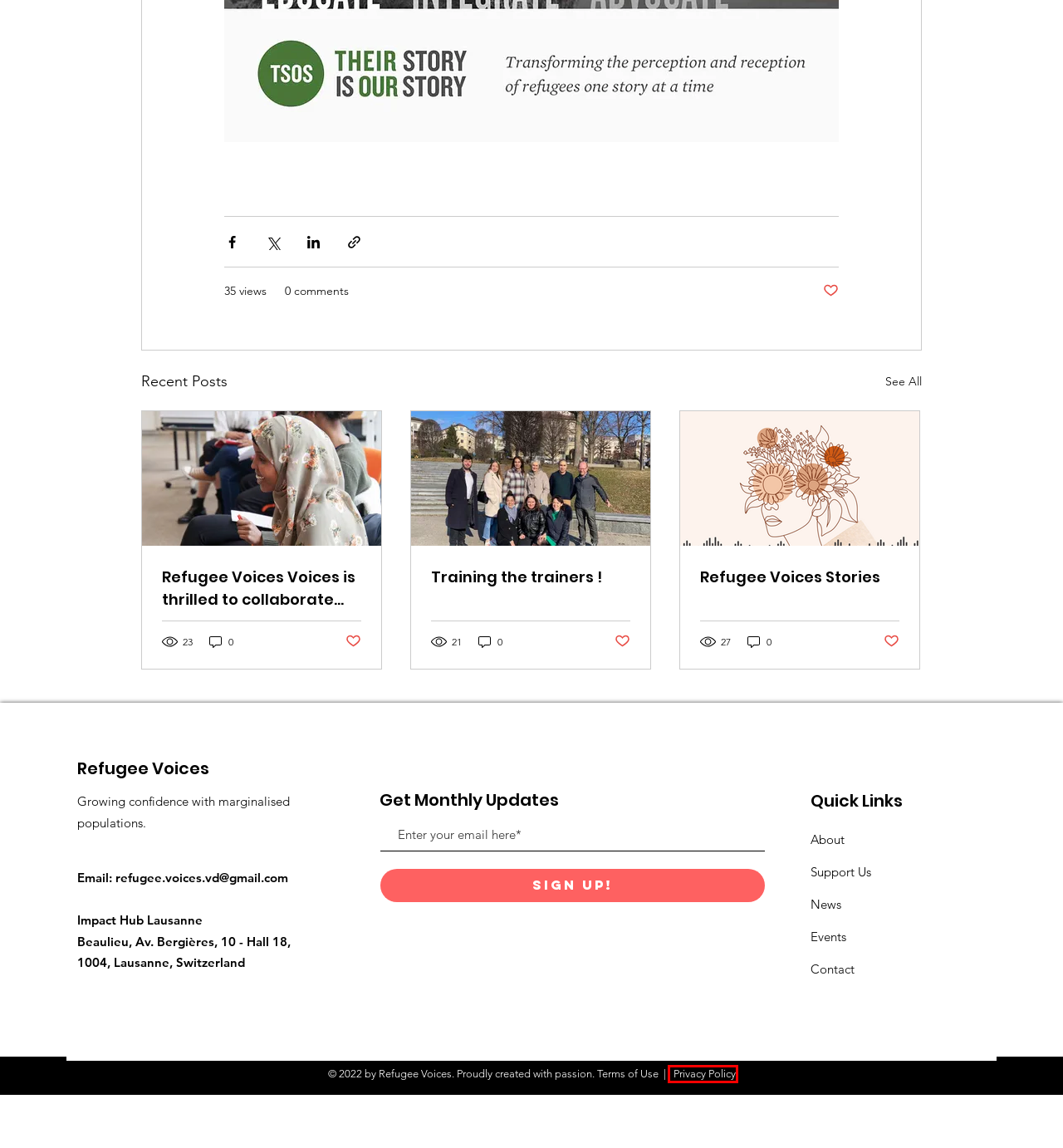You are presented with a screenshot of a webpage containing a red bounding box around an element. Determine which webpage description best describes the new webpage after clicking on the highlighted element. Here are the candidates:
A. Training the trainers !
B. Terms of Use | Refugee Voices
C. Join us! | Refugee Voices
D. Story Blog  | Refugee Voices
E. Privacy Policy | Refugee Voices
F. Refugee Voices Voices is thrilled to collaborate with Yojoa !
G. Contact | Refugee Voices
H. Refugee Voices Stories

E